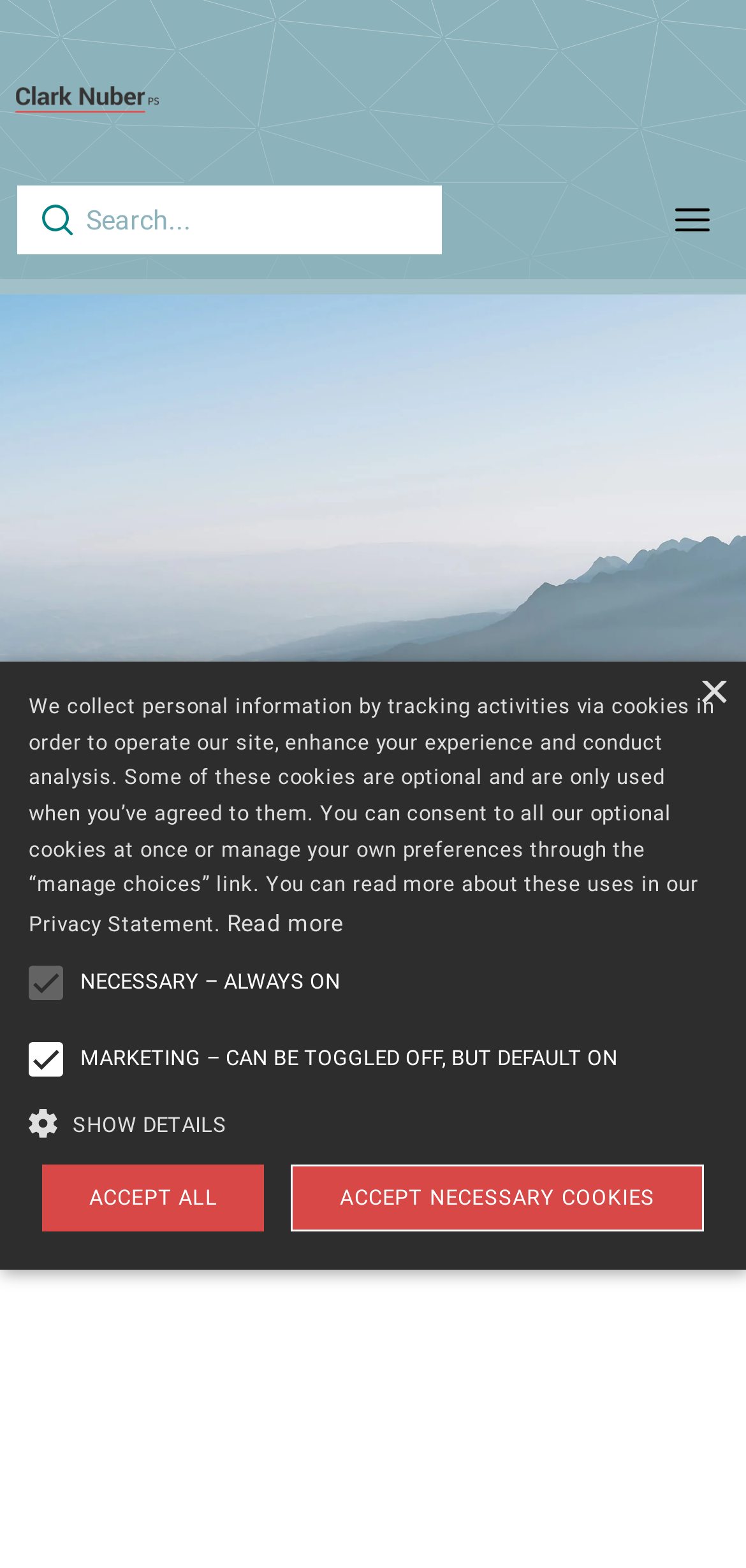Provide a short answer to the following question with just one word or phrase: How many types of cookies are mentioned?

Two